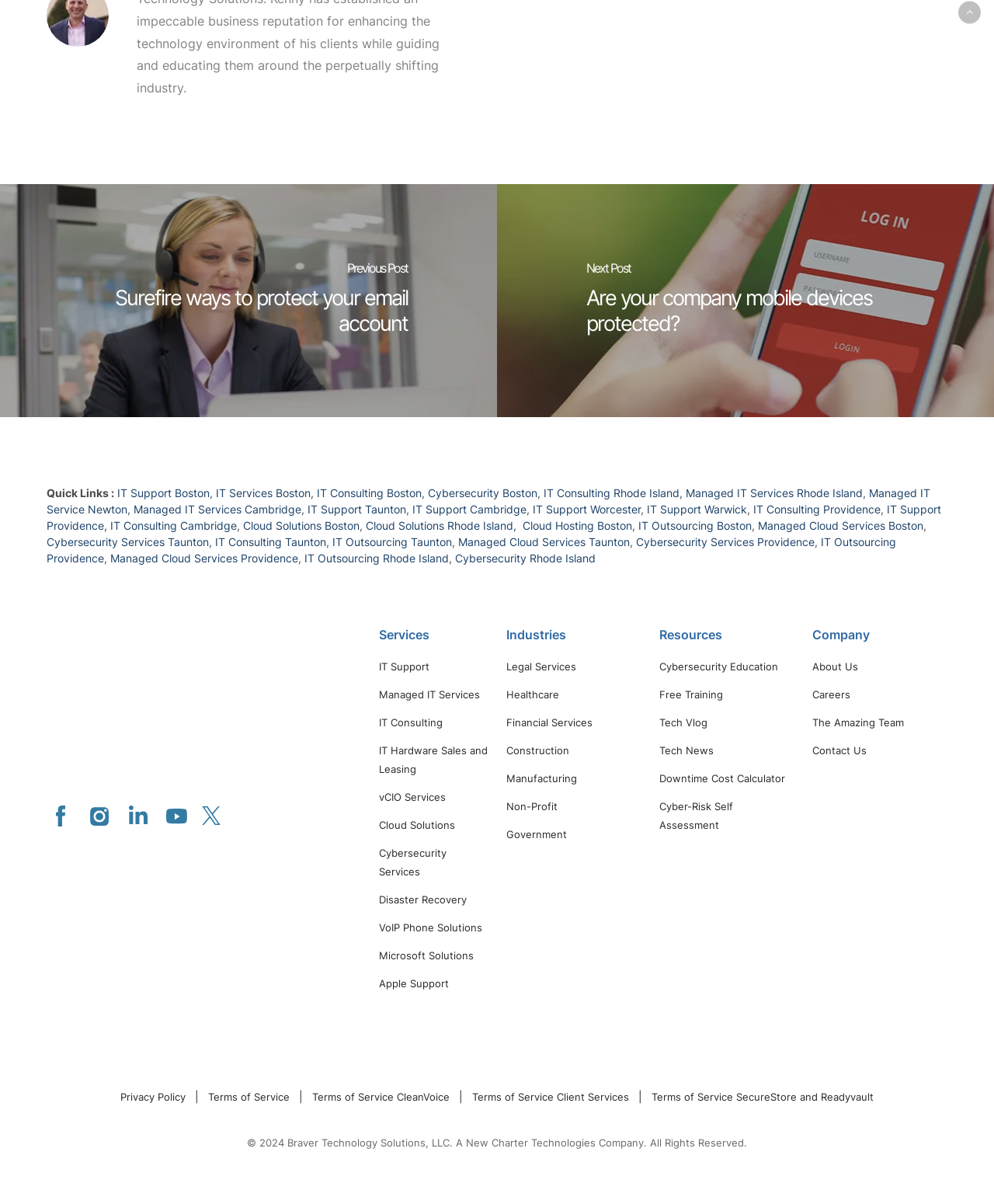Please provide a detailed answer to the question below based on the screenshot: 
How many quick links are available?

I counted the quick links listed under 'Quick Links' and found 13 links, including IT Support Boston, IT Services Boston, IT Consulting Boston, and others. These links provide quick access to the company's services and resources.